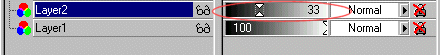What is the purpose of the slider?
Based on the screenshot, respond with a single word or phrase.

Adjust layer opacity